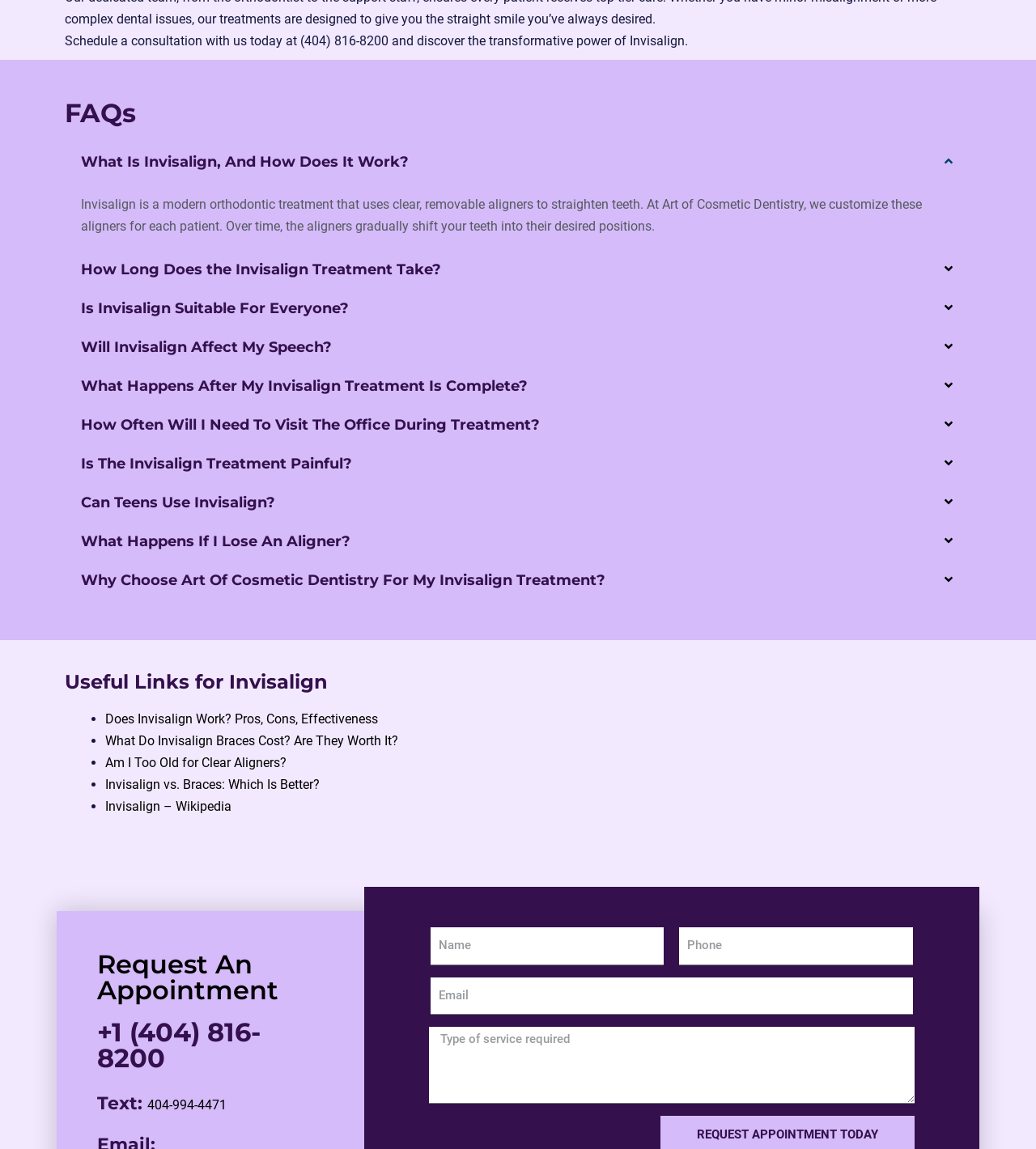Find and specify the bounding box coordinates that correspond to the clickable region for the instruction: "Enter your name in the 'Name' textbox".

[0.416, 0.807, 0.641, 0.84]